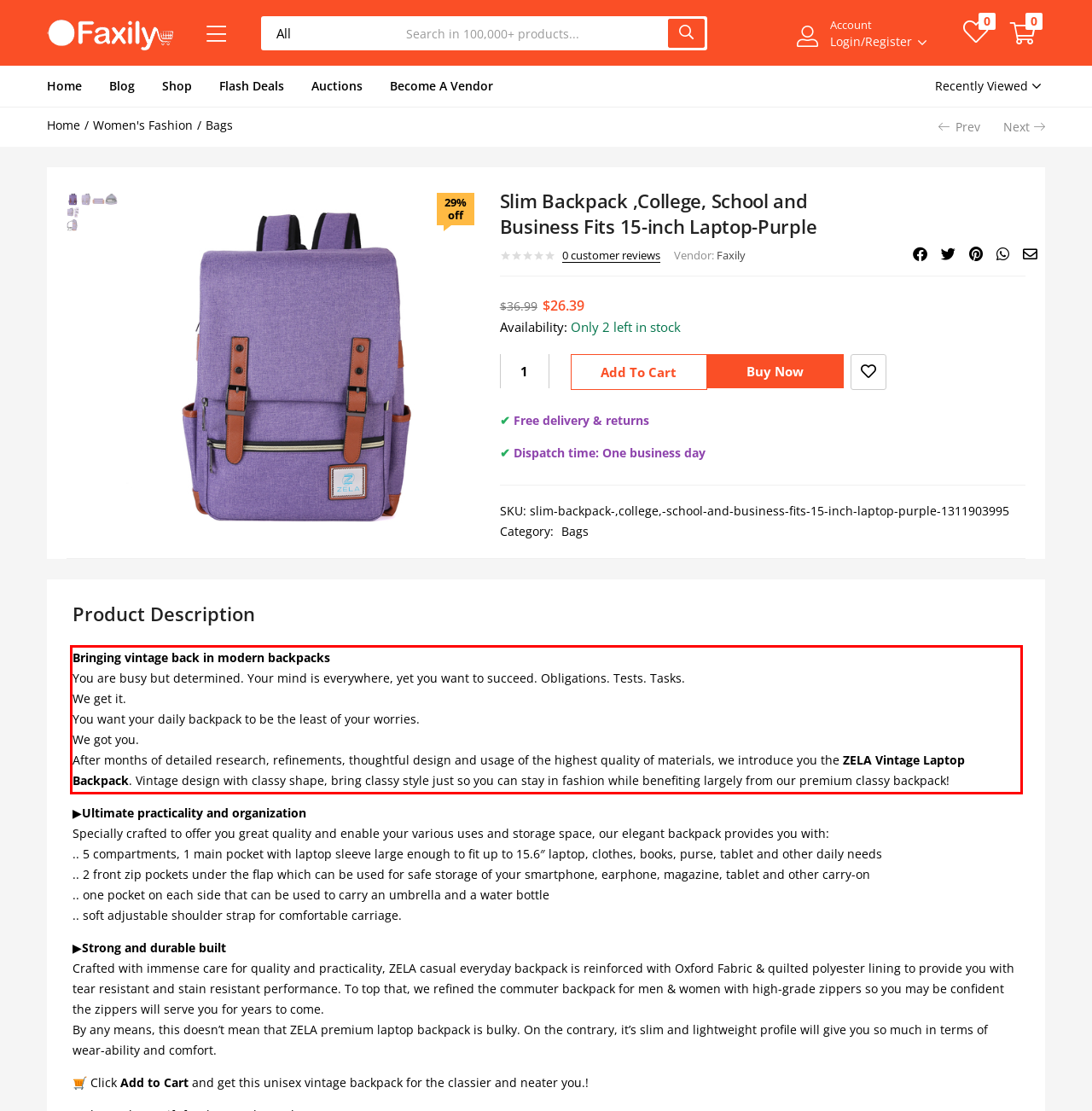Given the screenshot of a webpage, identify the red rectangle bounding box and recognize the text content inside it, generating the extracted text.

Bringing vintage back in modern backpacks You are busy but determined. Your mind is everywhere, yet you want to succeed. Obligations. Tests. Tasks. We get it. You want your daily backpack to be the least of your worries. We got you. After months of detailed research, refinements, thoughtful design and usage of the highest quality of materials, we introduce you the ZELA Vintage Laptop Backpack. Vintage design with classy shape, bring classy style just so you can stay in fashion while benefiting largely from our premium classy backpack!